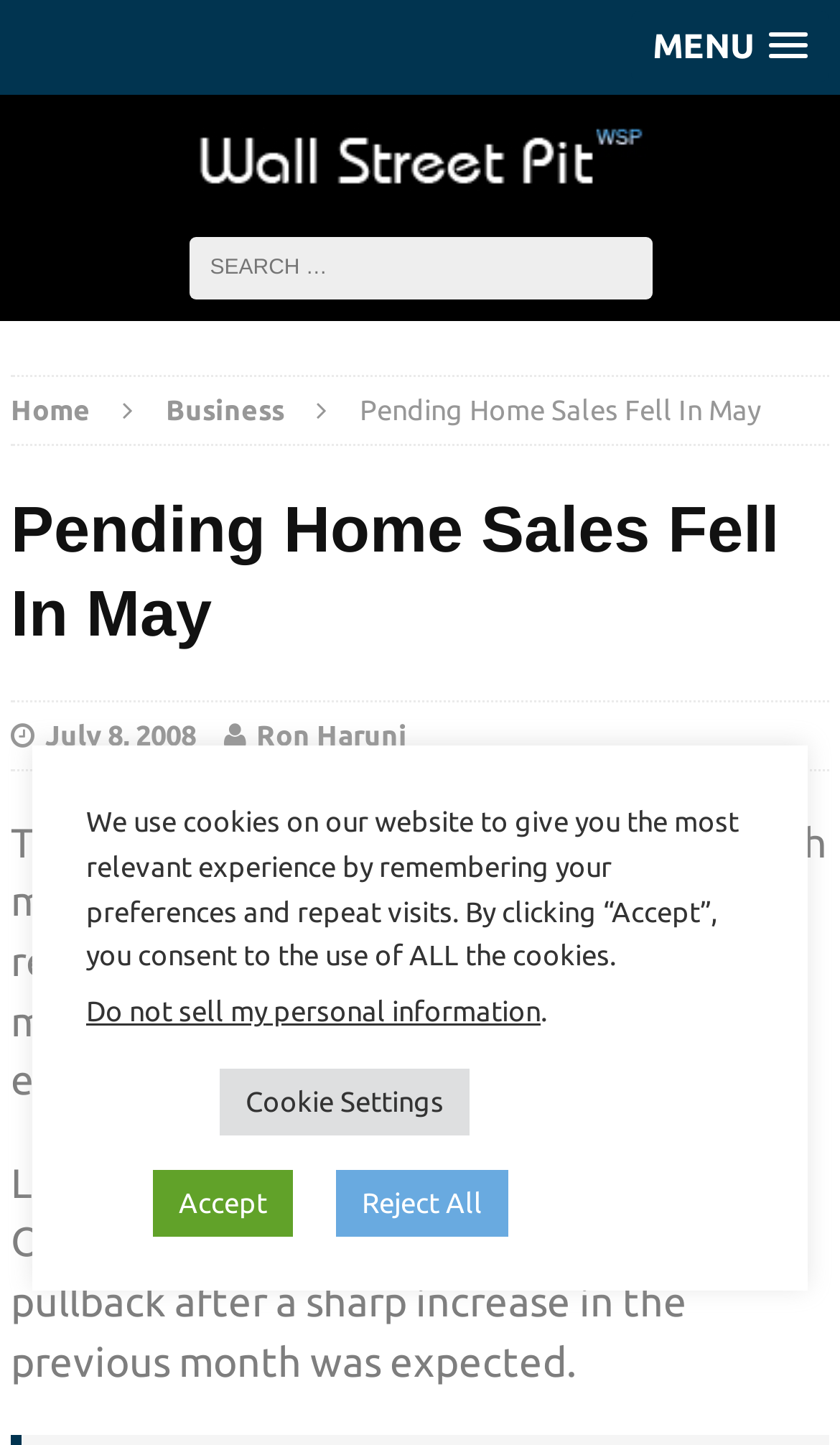What is the date of the article?
From the image, respond using a single word or phrase.

July 8, 2008